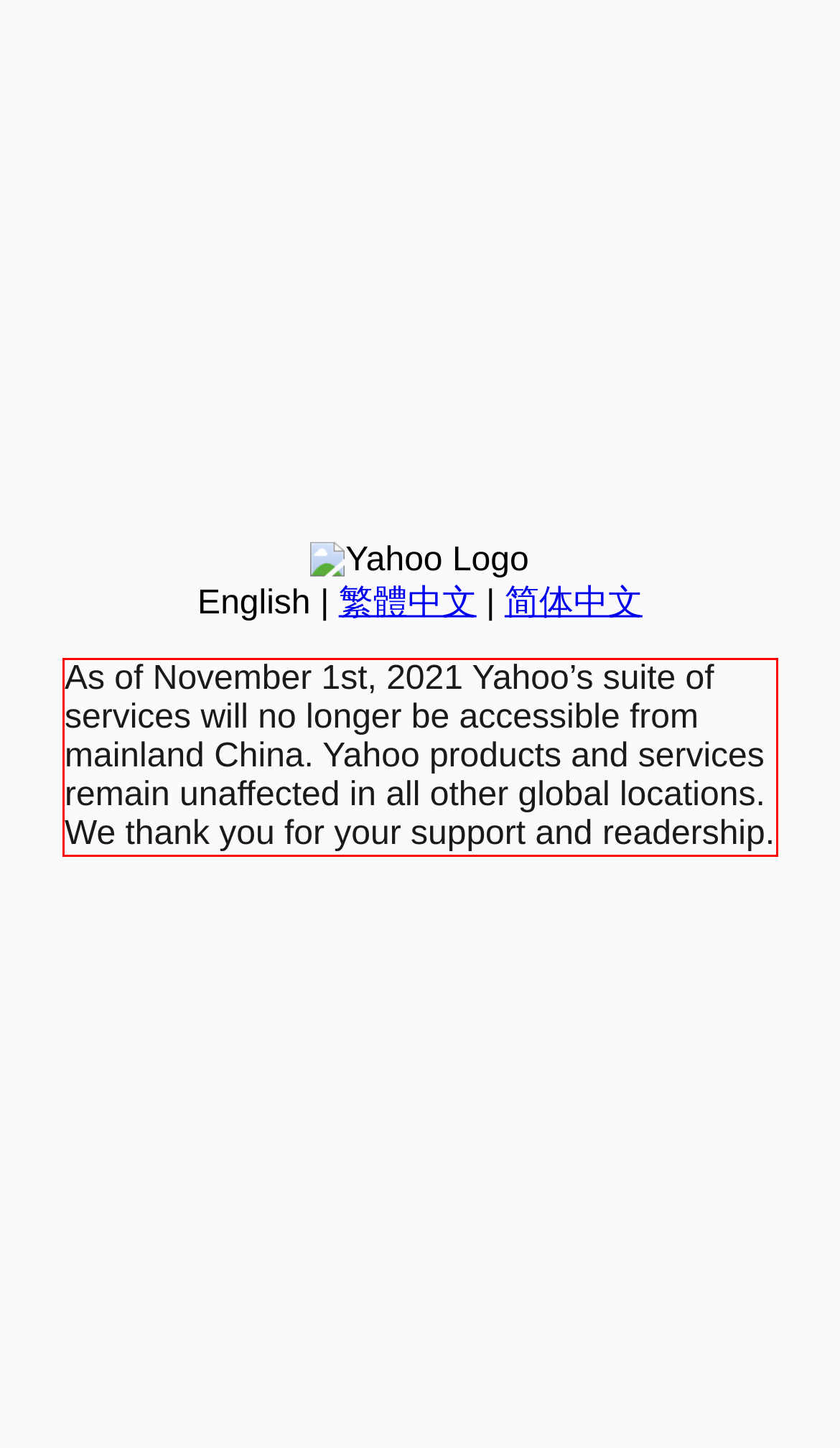There is a screenshot of a webpage with a red bounding box around a UI element. Please use OCR to extract the text within the red bounding box.

As of November 1st, 2021 Yahoo’s suite of services will no longer be accessible from mainland China. Yahoo products and services remain unaffected in all other global locations. We thank you for your support and readership.